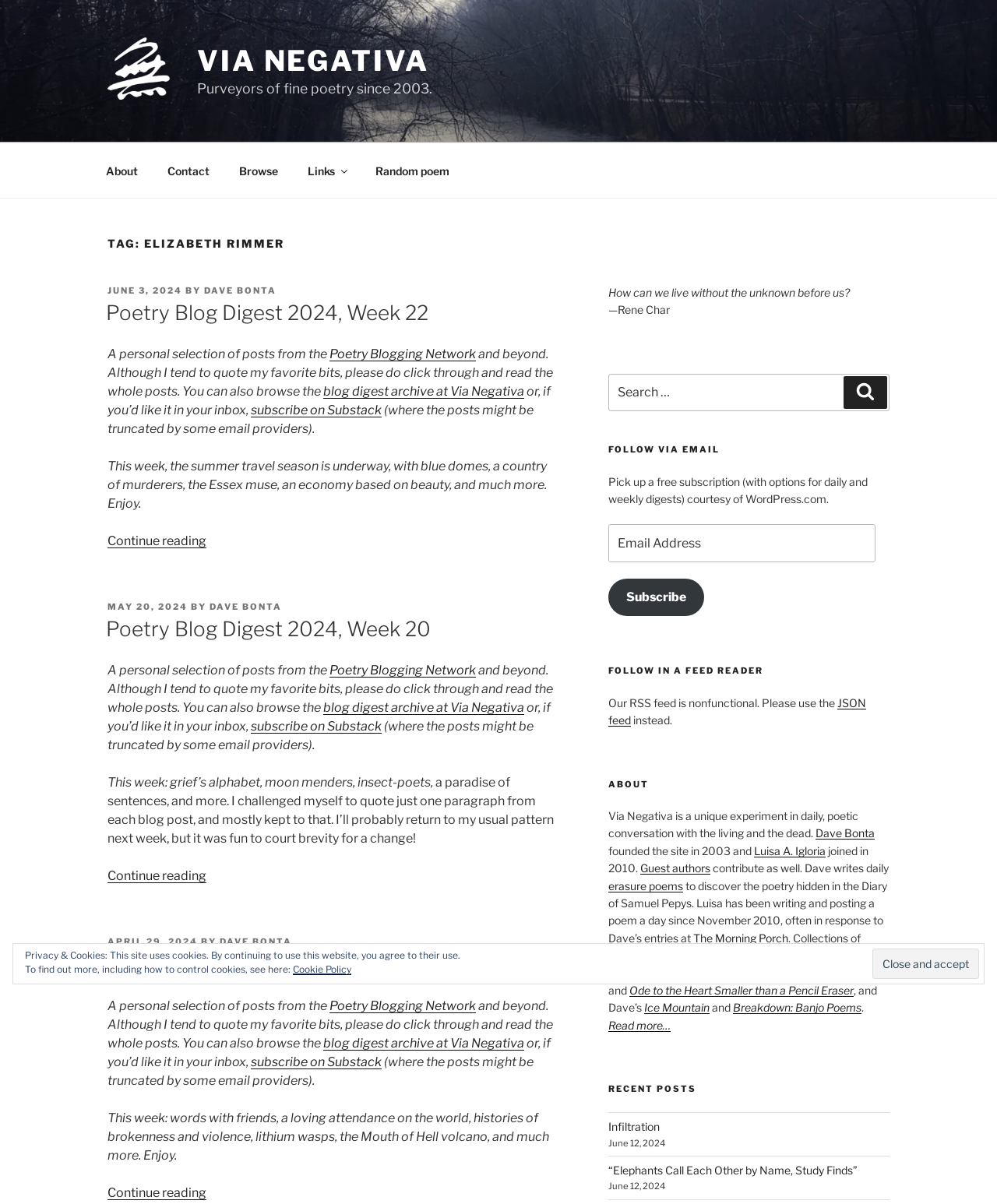Locate the bounding box of the UI element with the following description: "One for the road".

[0.61, 0.988, 0.691, 0.999]